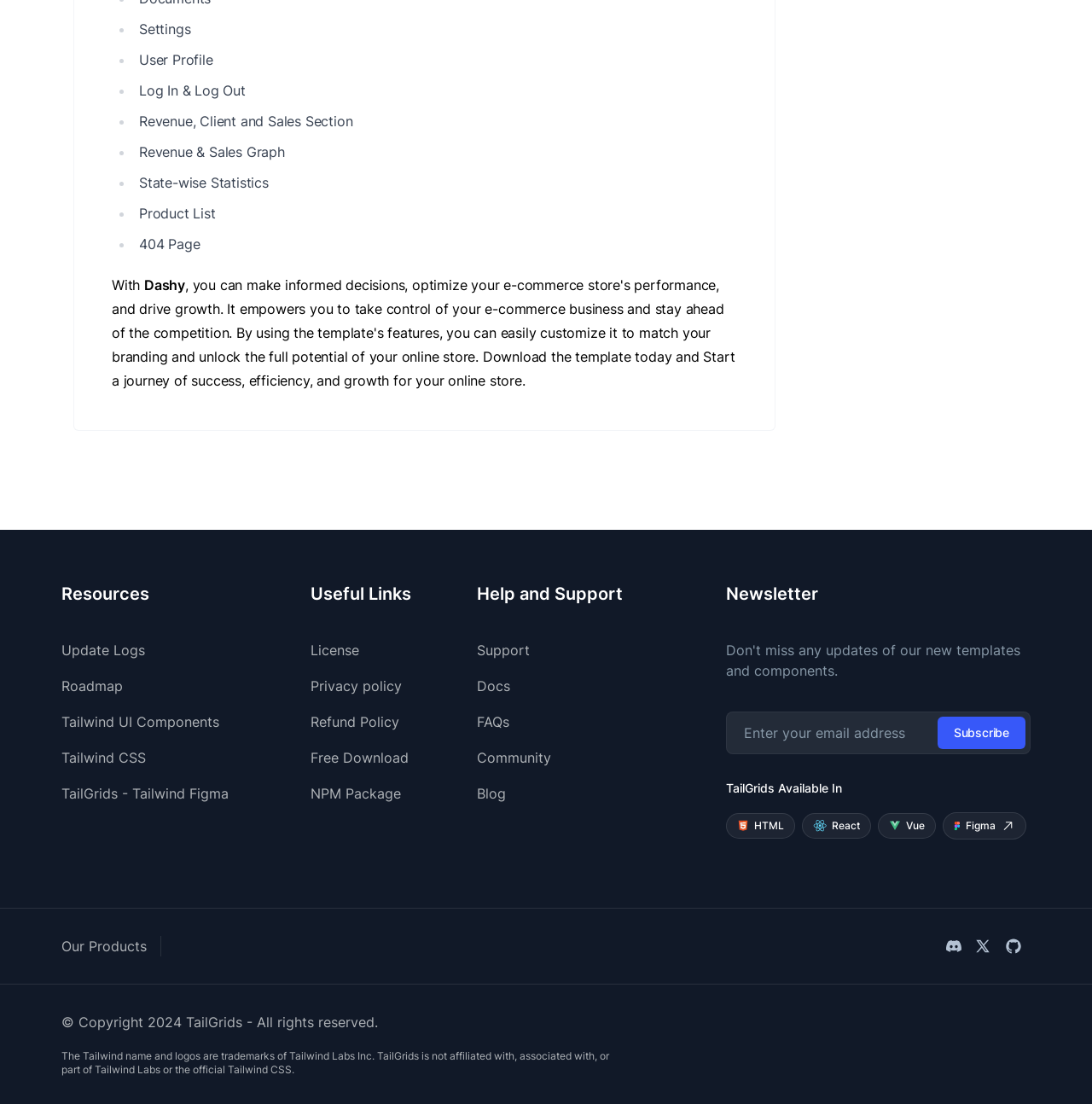Use the details in the image to answer the question thoroughly: 
How many social media links are there at the bottom of the page?

I scrolled down to the bottom of the page and found three social media links: 'discord', 'twitter', and 'github'. These links are associated with their respective logos.